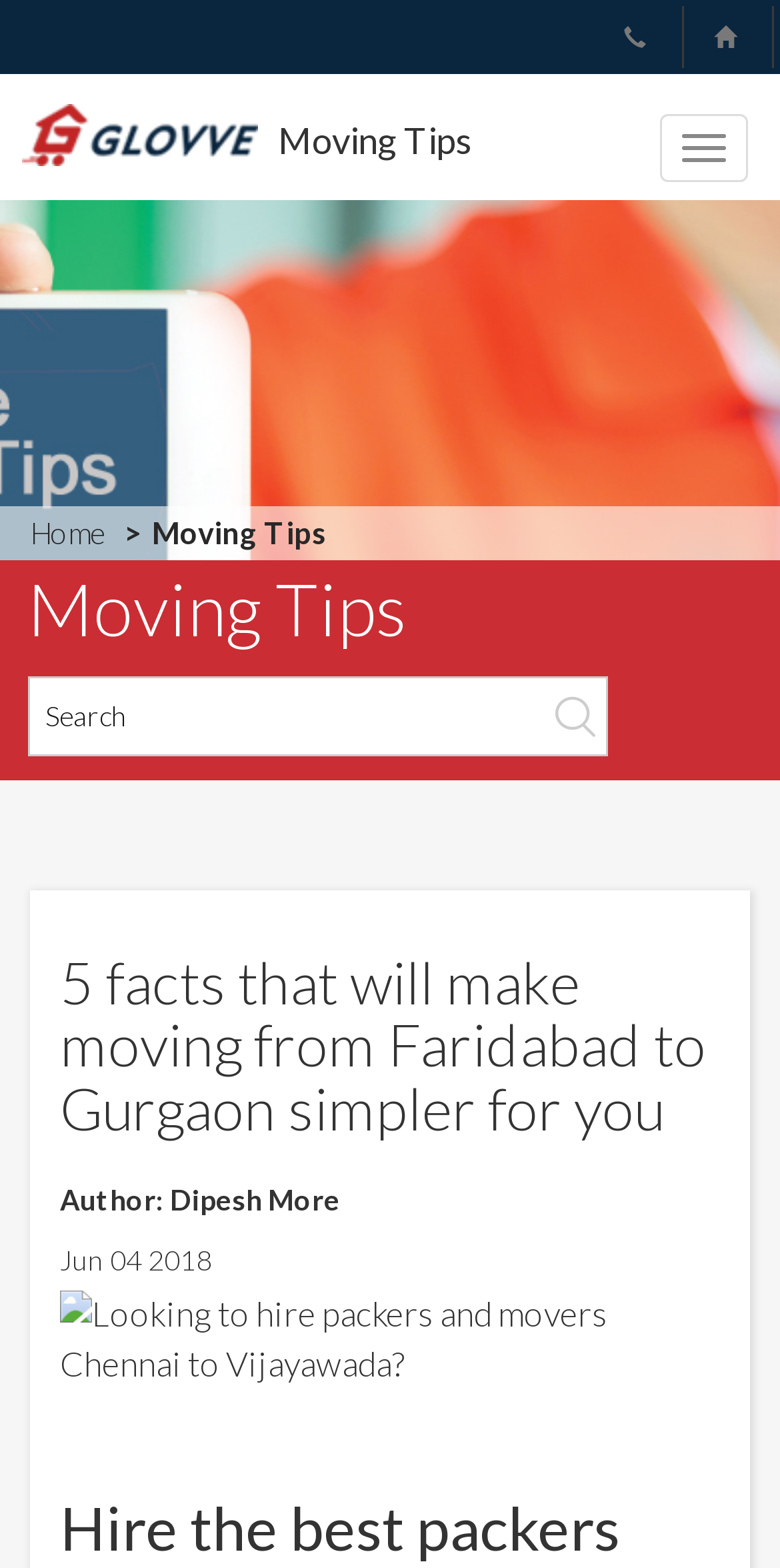Given the element description, predict the bounding box coordinates in the format (top-left x, top-left y, bottom-right x, bottom-right y), using floating point numbers between 0 and 1: Toggle navigation

[0.846, 0.073, 0.959, 0.116]